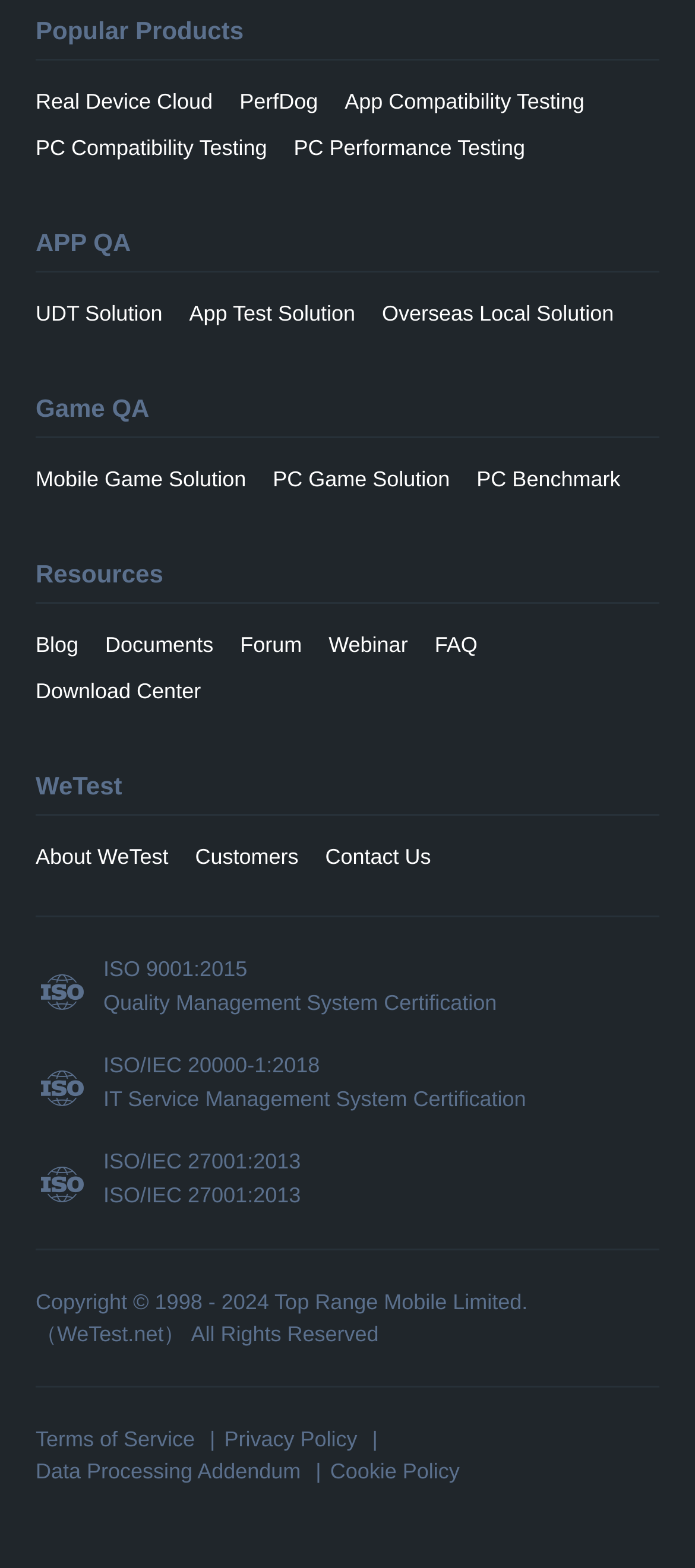What is the copyright year range?
Using the image, respond with a single word or phrase.

1998 - 2024